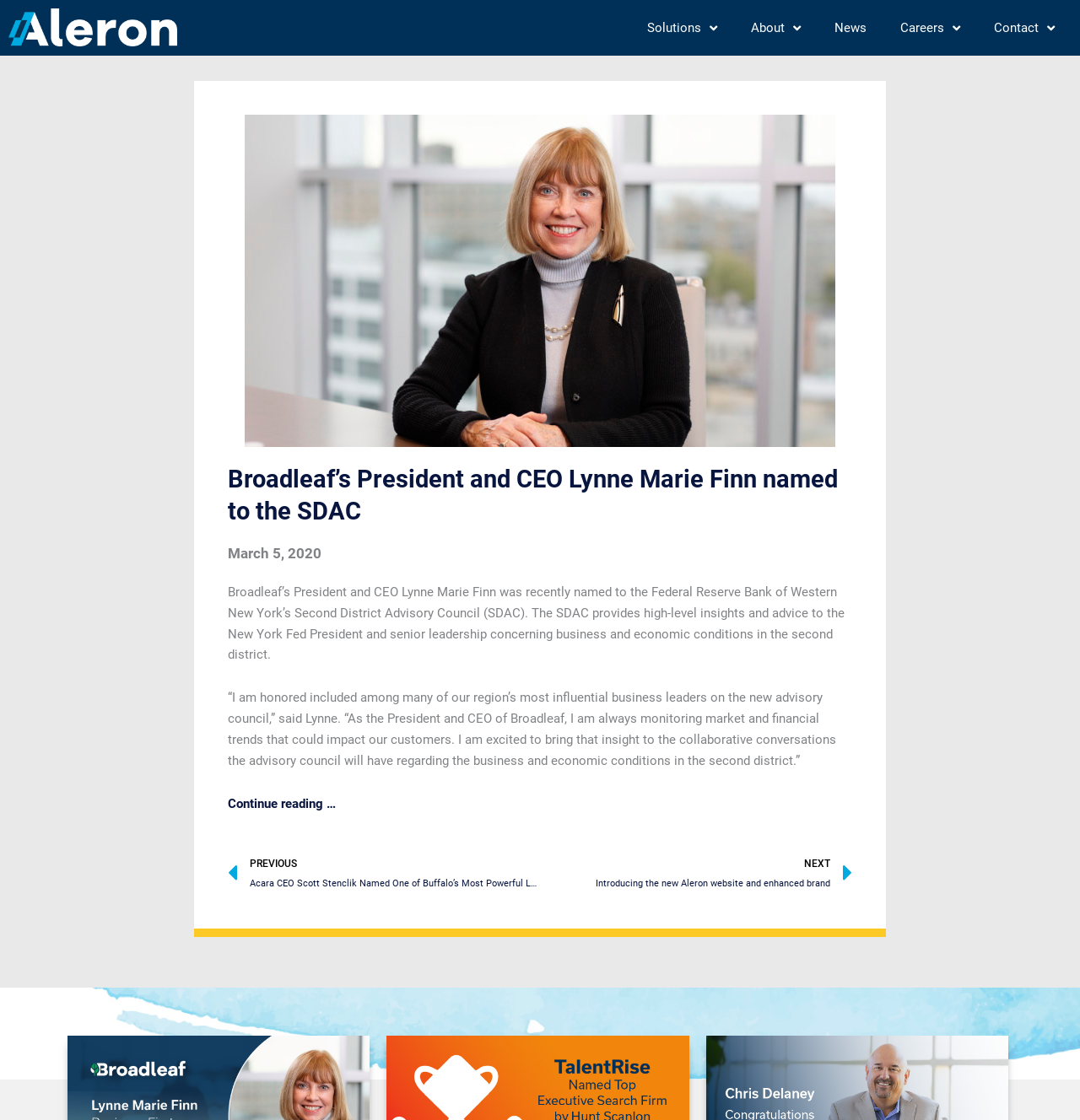Identify the bounding box for the given UI element using the description provided. Coordinates should be in the format (top-left x, top-left y, bottom-right x, bottom-right y) and must be between 0 and 1. Here is the description: Continue reading …

[0.211, 0.711, 0.311, 0.724]